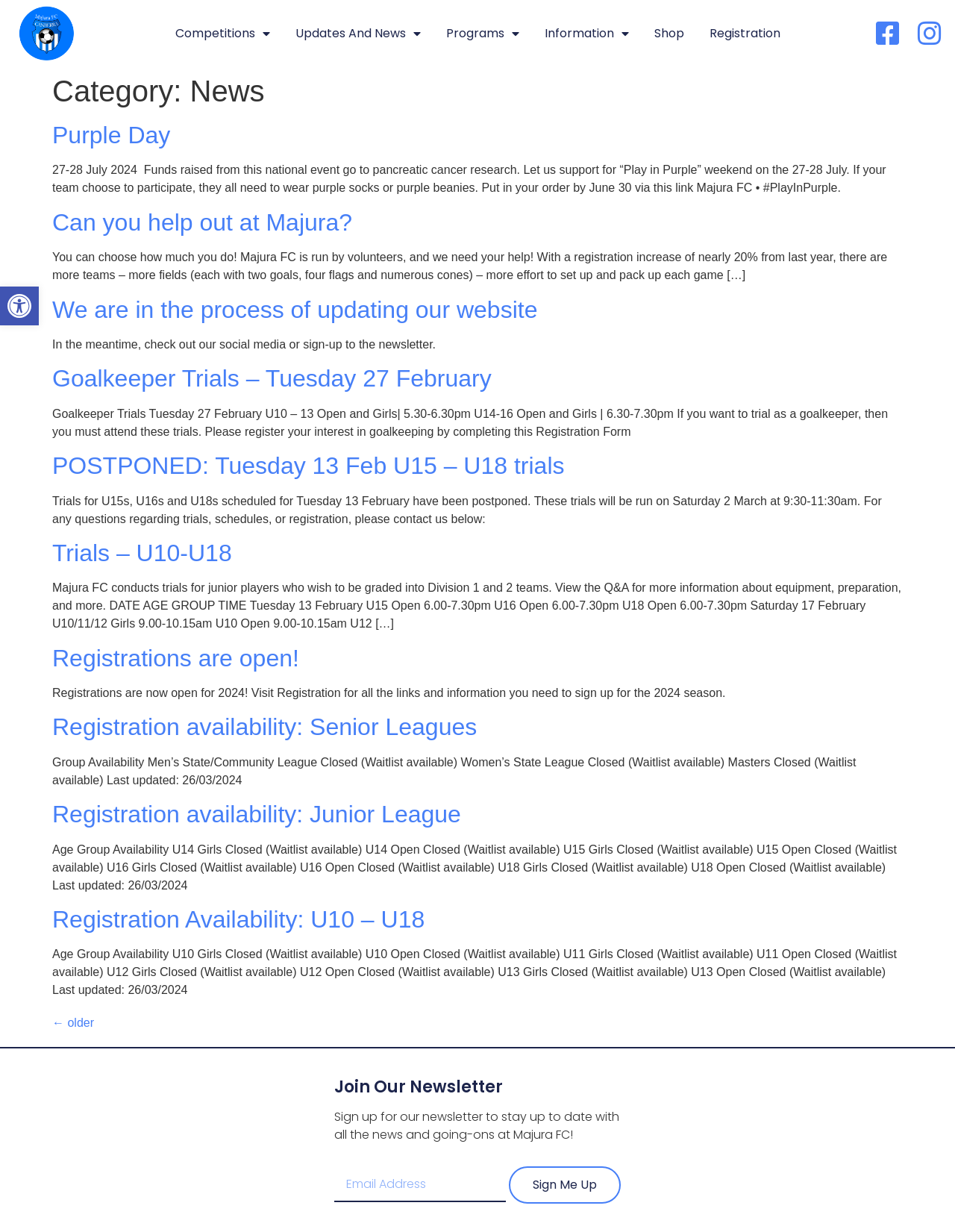What is the category of the news articles on this webpage?
Use the image to give a comprehensive and detailed response to the question.

The category of the news articles on this webpage is 'News', which can be found in the heading 'Category: News' at the top of the webpage.